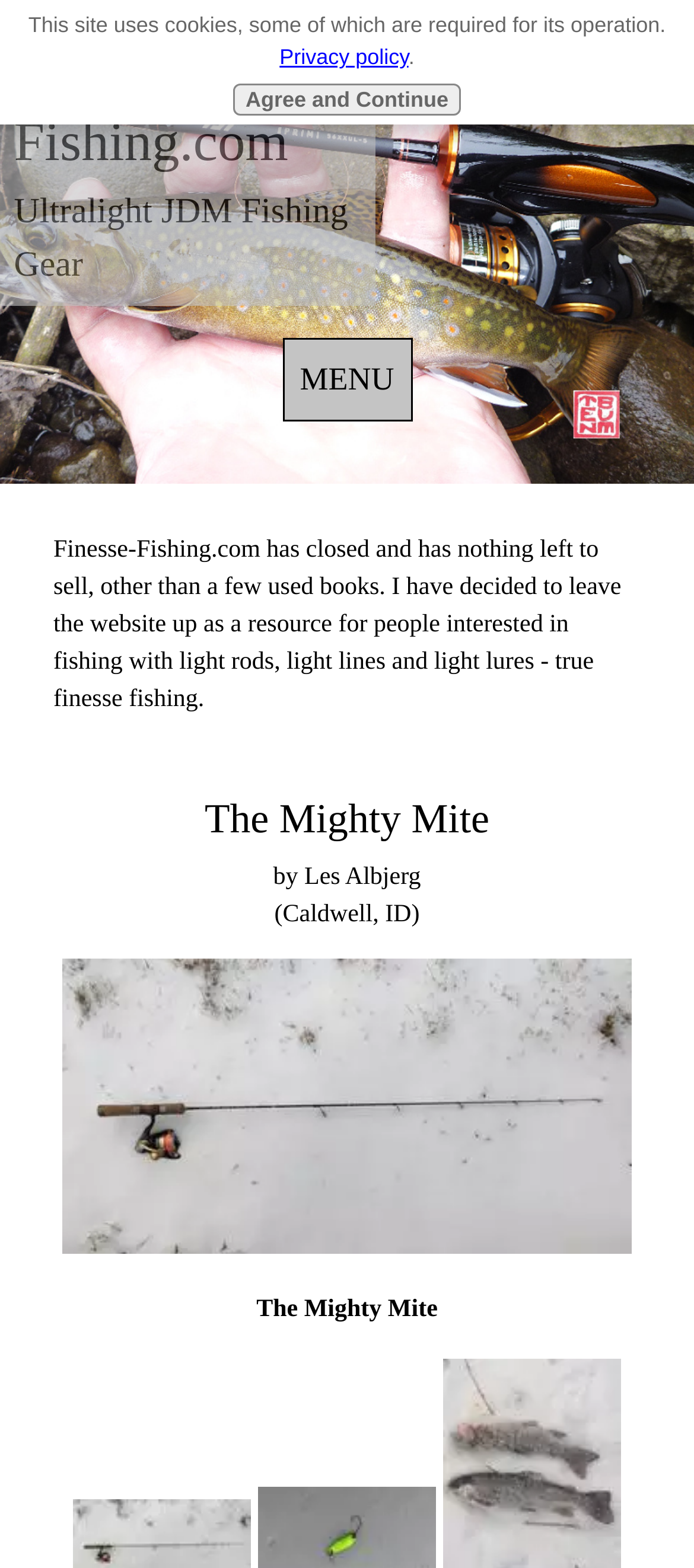Who is the author of the content on this website?
Refer to the screenshot and answer in one word or phrase.

Les Albjerg